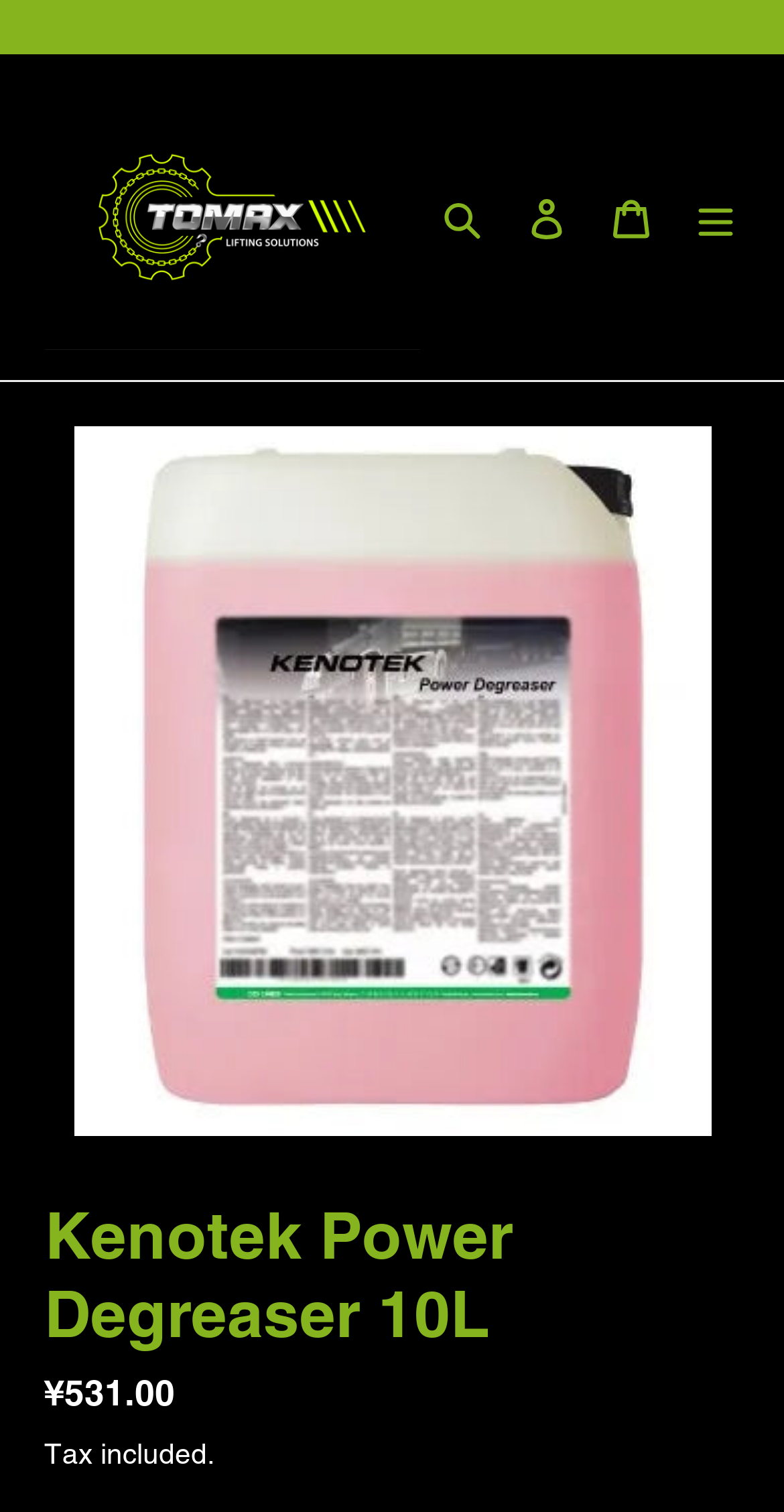Is there a search function on the website?
Give a single word or phrase answer based on the content of the image.

Yes